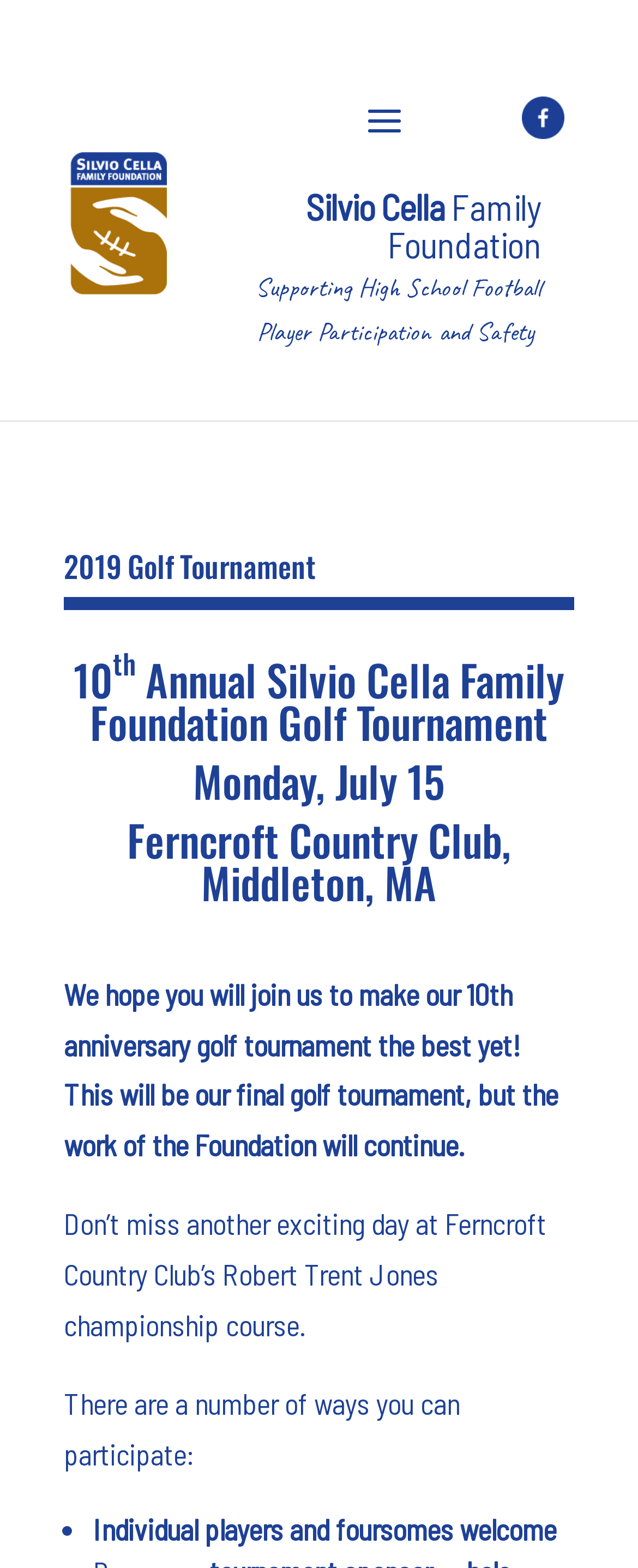Determine the bounding box for the described HTML element: "alt="Silvio Cella Family Foundation"". Ensure the coordinates are four float numbers between 0 and 1 in the format [left, top, right, bottom].

[0.11, 0.126, 0.26, 0.153]